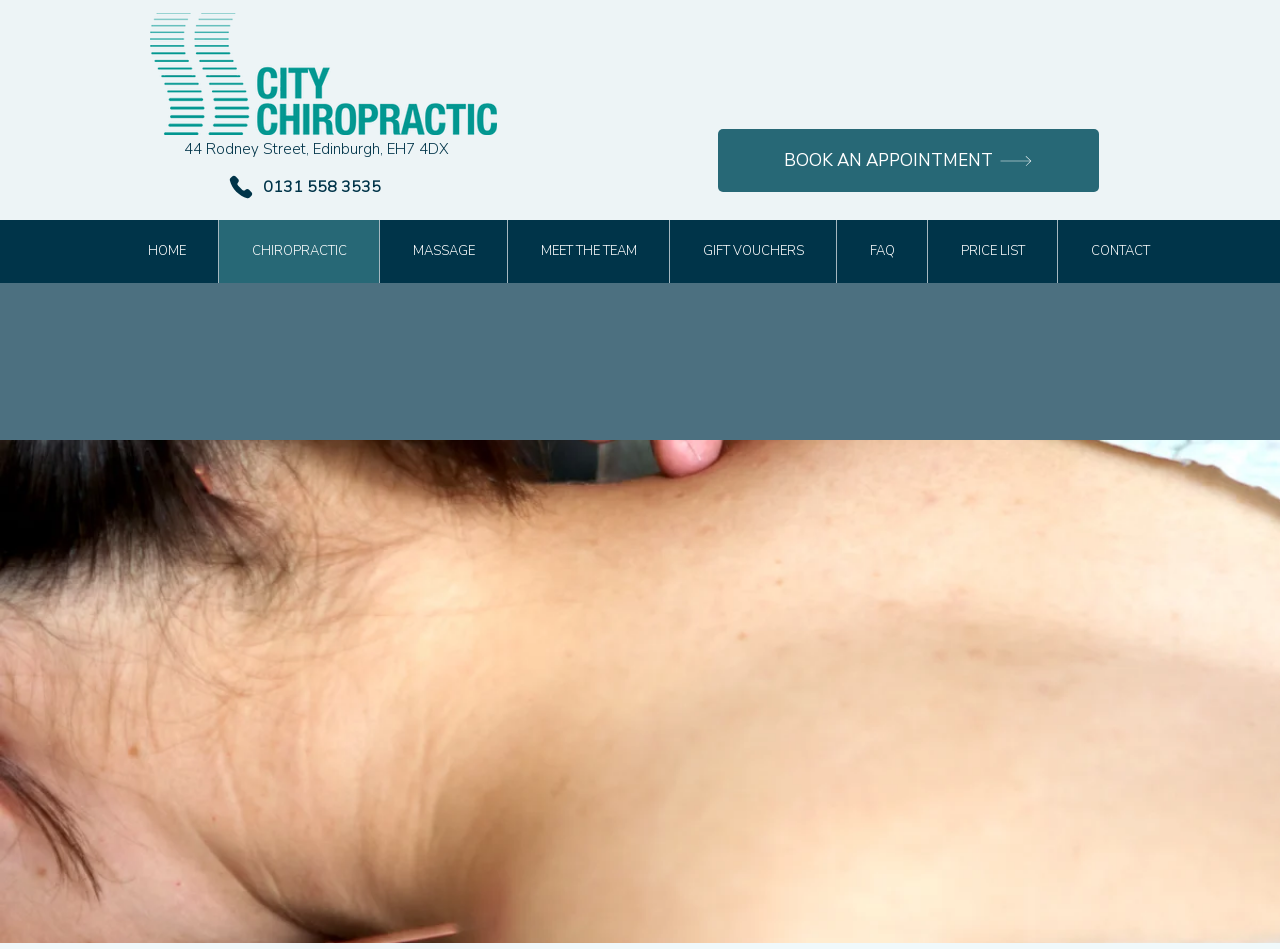Please specify the coordinates of the bounding box for the element that should be clicked to carry out this instruction: "Book an appointment". The coordinates must be four float numbers between 0 and 1, formatted as [left, top, right, bottom].

[0.561, 0.136, 0.859, 0.202]